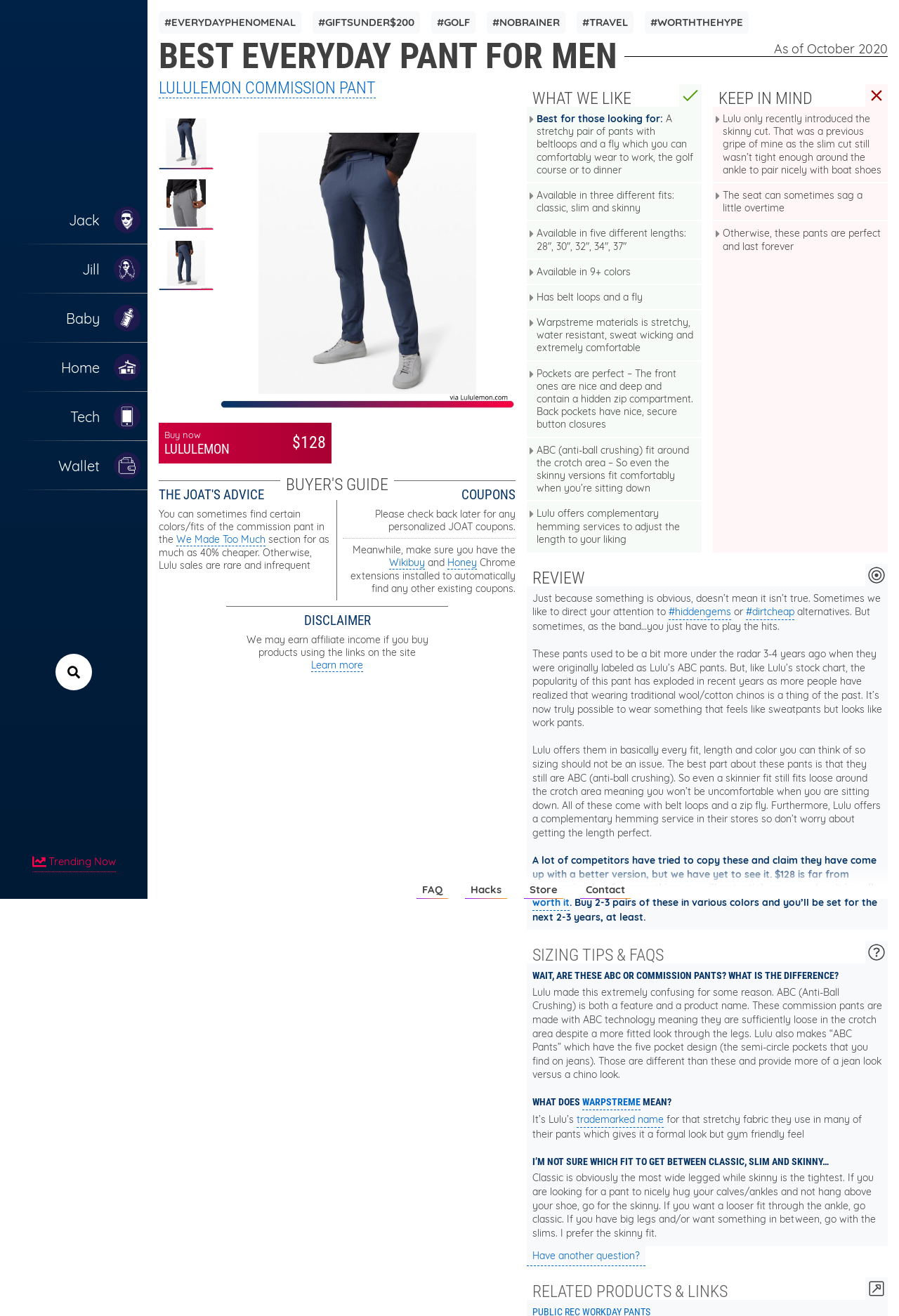What is the name of the material used in the pants?
Please answer the question as detailed as possible based on the image.

The material used in the pants is mentioned in the text 'Warpstreme materials is stretchy, water resistant, sweat wicking and extremely comfortable' with a bounding box coordinate of [0.597, 0.24, 0.771, 0.269]. The name of the material is Warpstreme.